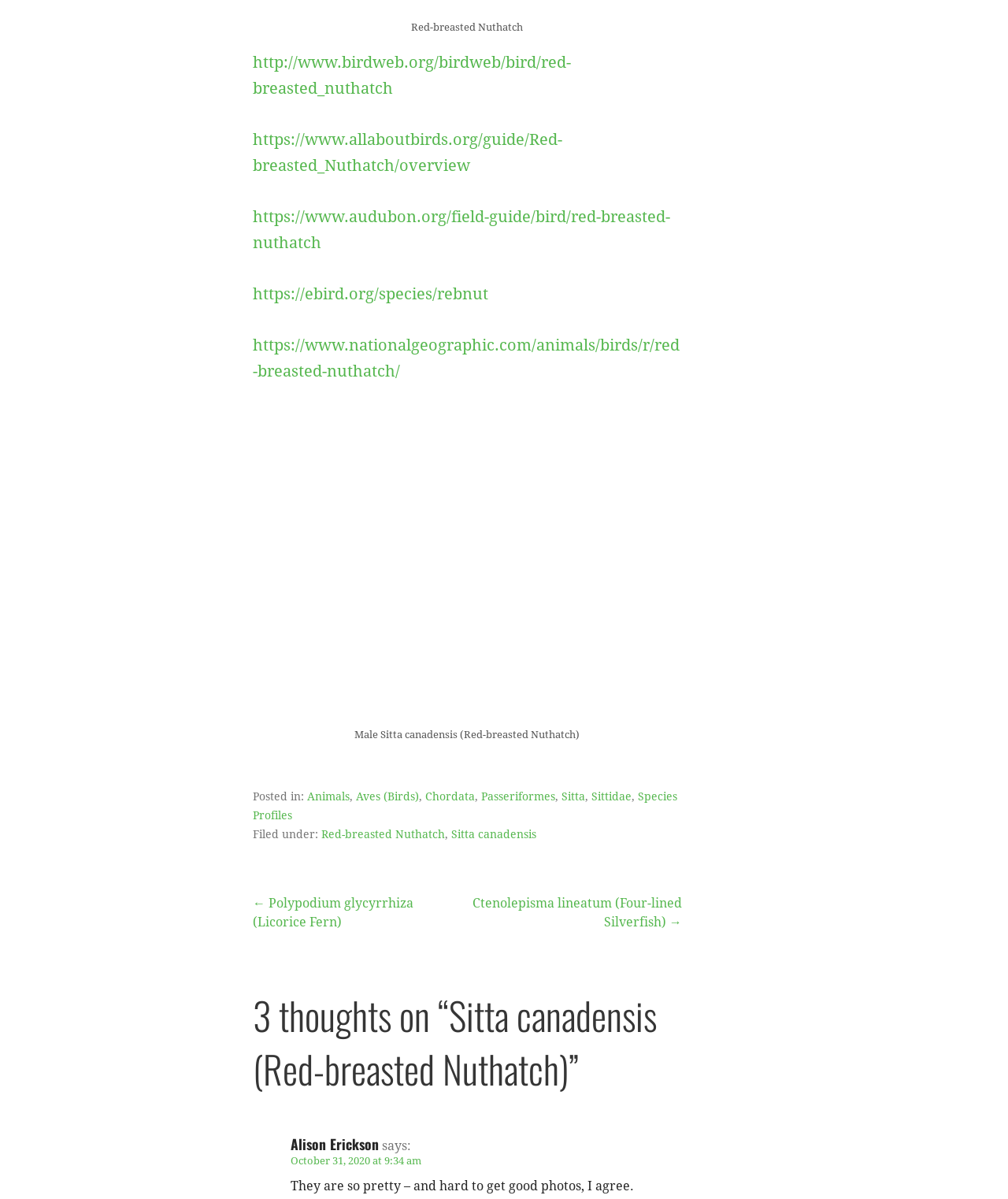Provide a one-word or short-phrase response to the question:
What is the name of the bird species?

Red-breasted Nuthatch